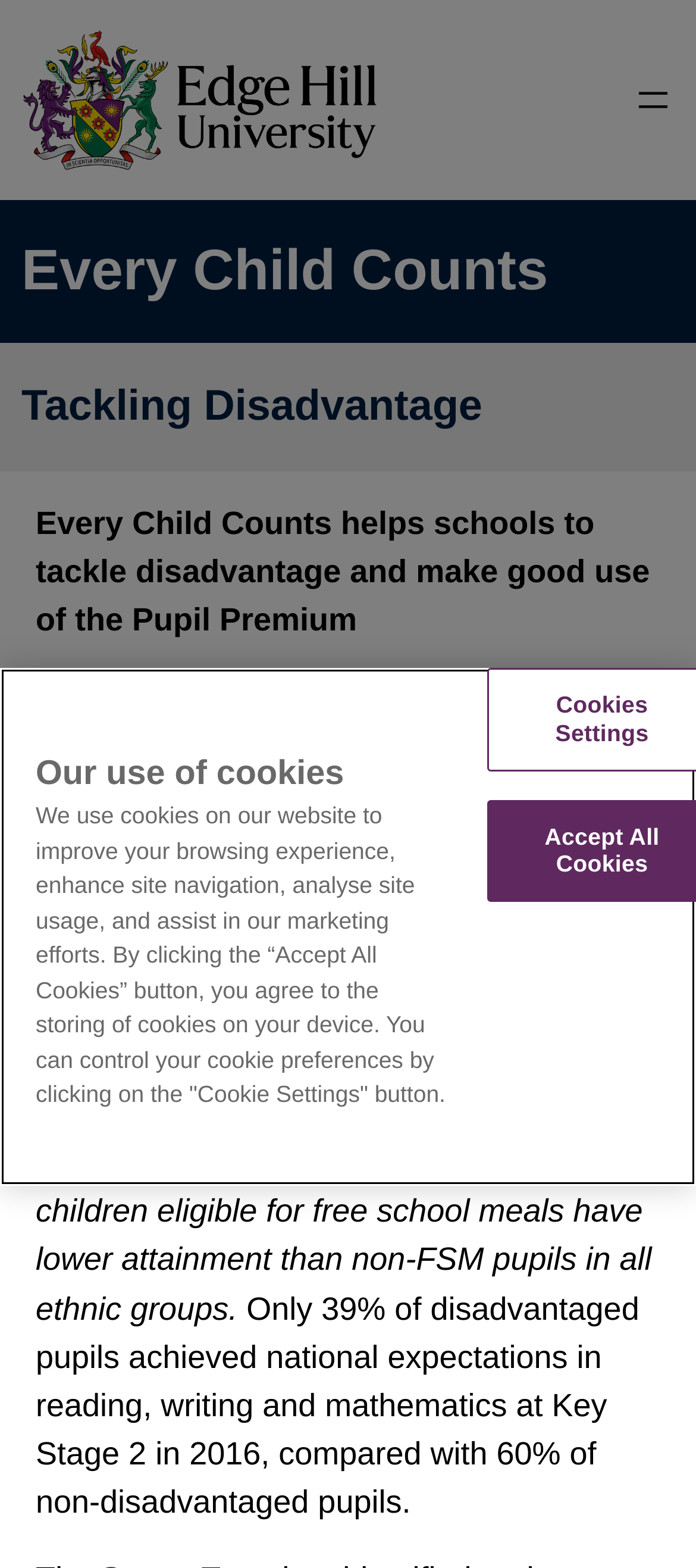Please give a succinct answer using a single word or phrase:
What is the percentage of non-disadvantaged pupils who achieved national expectations in reading, writing, and mathematics at Key Stage 2 in 2016?

60%